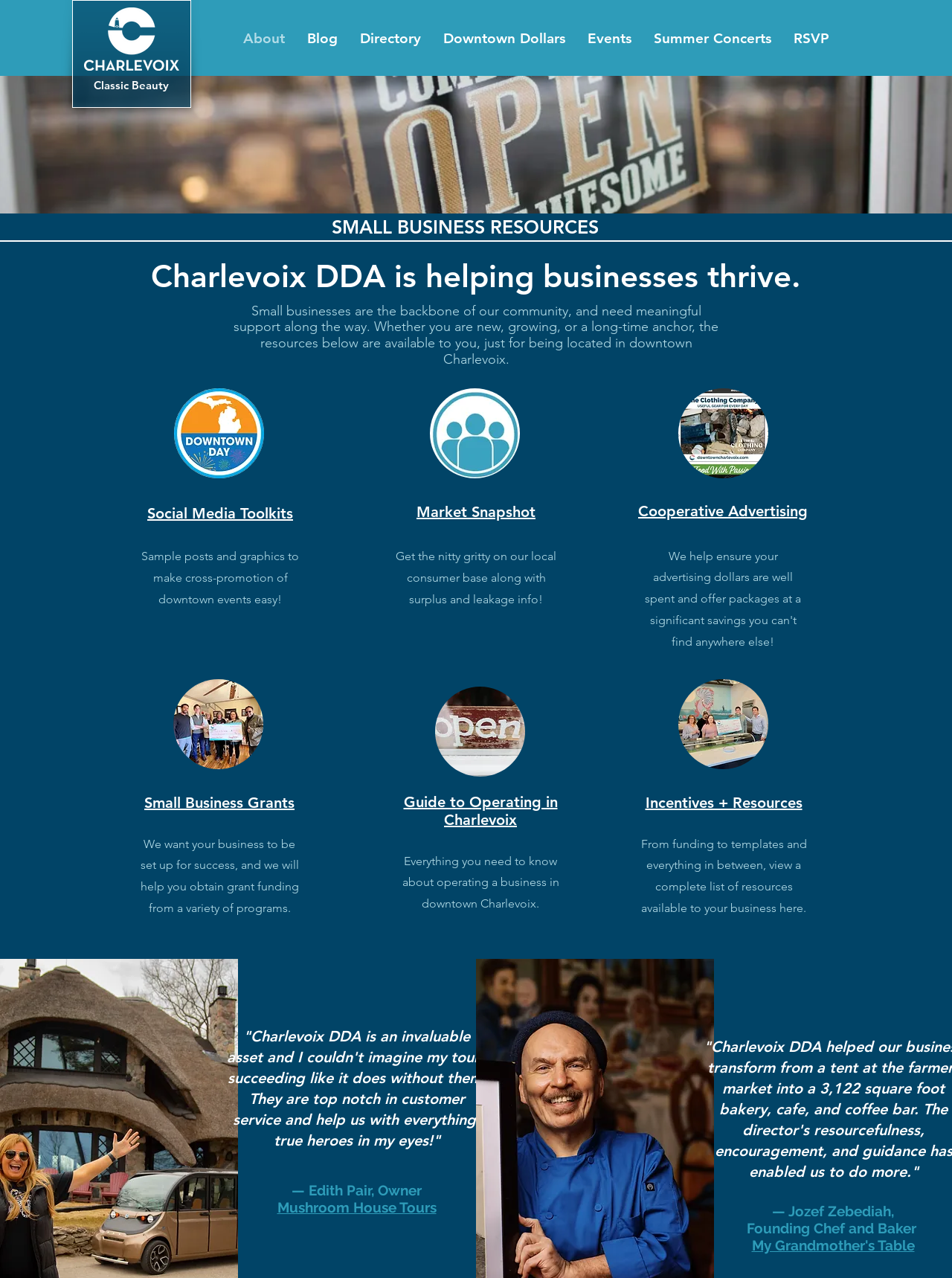Please find the bounding box coordinates of the element that must be clicked to perform the given instruction: "Click the 'About' link". The coordinates should be four float numbers from 0 to 1, i.e., [left, top, right, bottom].

[0.244, 0.015, 0.311, 0.046]